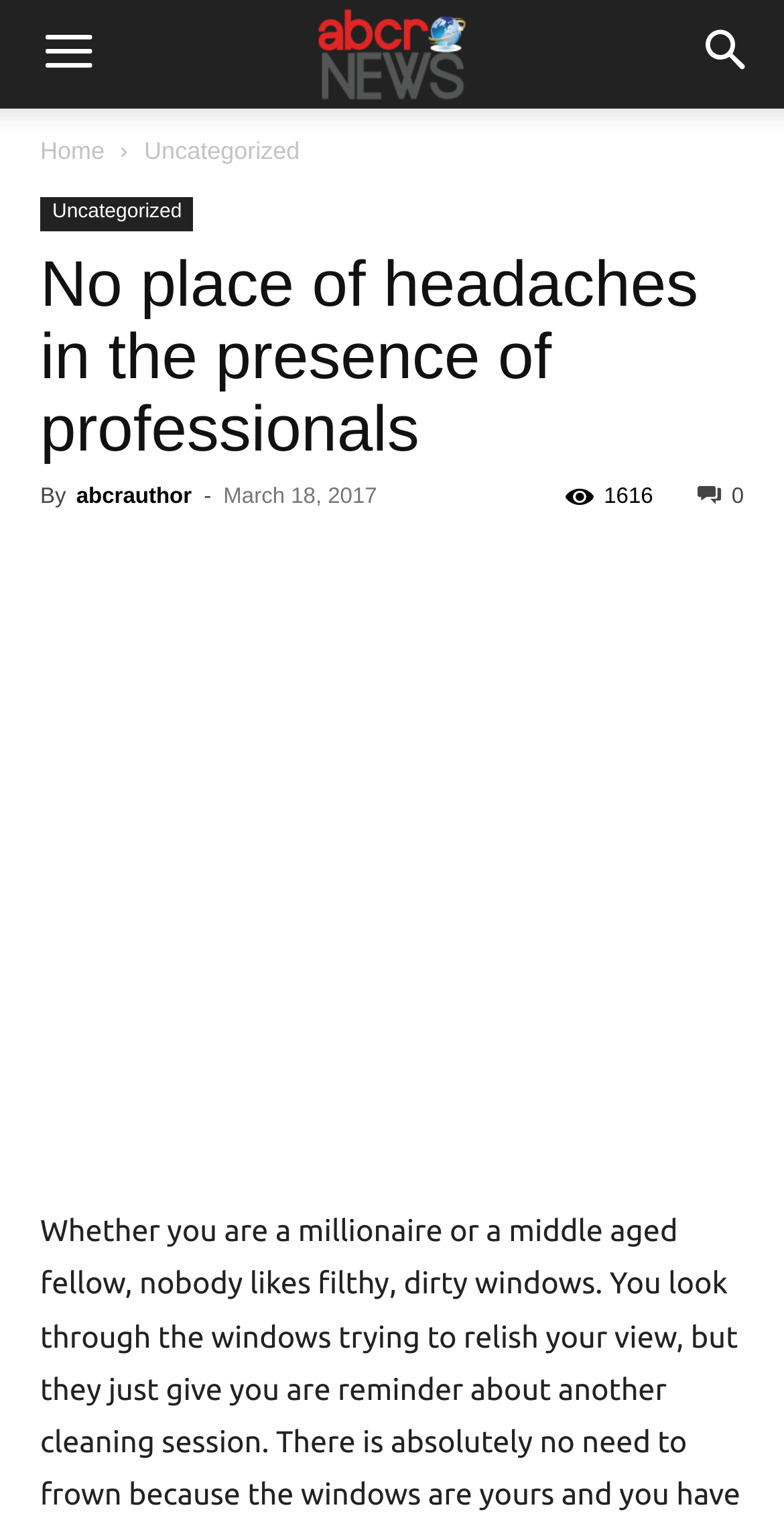Give a detailed account of the webpage's layout and content.

This webpage appears to be a news article or blog post from AbcrNews. At the top left, there is a "Menu" button, and at the top right, there is a "Search" button. Below these buttons, there are two links, "Home" and "Uncategorized", which are positioned side by side. 

The main content of the webpage is a news article or blog post titled "No place of headaches in the presence of professionals". The title is followed by the author's name, "abcrauthor", and the date of publication, "March 18, 2017". 

Below the title, there are several social media links, including Facebook, Twitter, LinkedIn, and others, which are represented by icons. These links are positioned horizontally, one after another.

The main content of the article is not explicitly stated, but it seems to be related to window cleaning, as there is a large image with the text "window cleaning Boston" at the bottom of the page. The image takes up most of the width of the page.